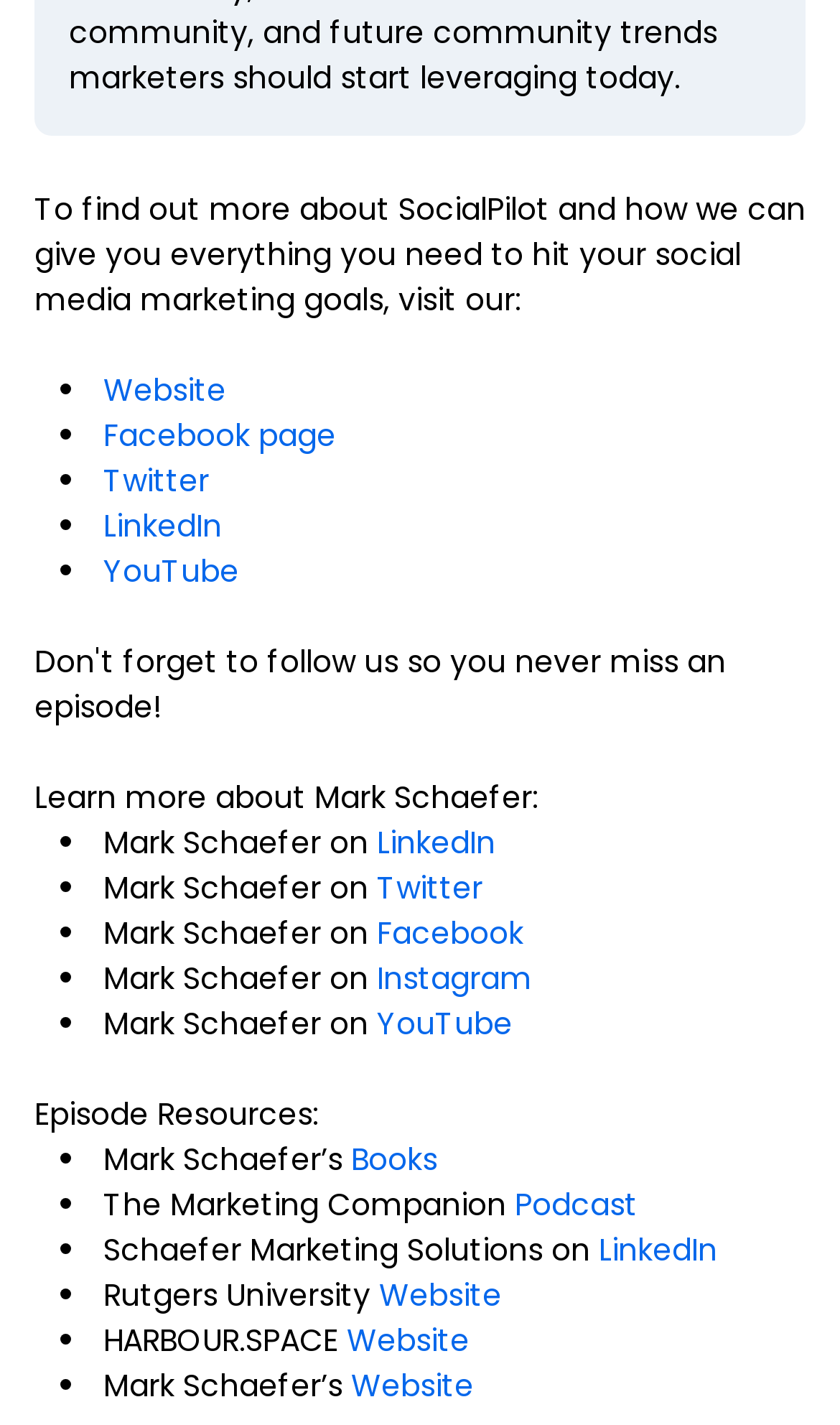What is the purpose of the 'Episode Resources' section?
Please answer the question as detailed as possible.

The 'Episode Resources' section appears to provide additional resources related to Mark Schaefer, such as his books, podcast, and company website. This section is likely intended to provide further information or resources to users who are interested in learning more about Mark Schaefer.